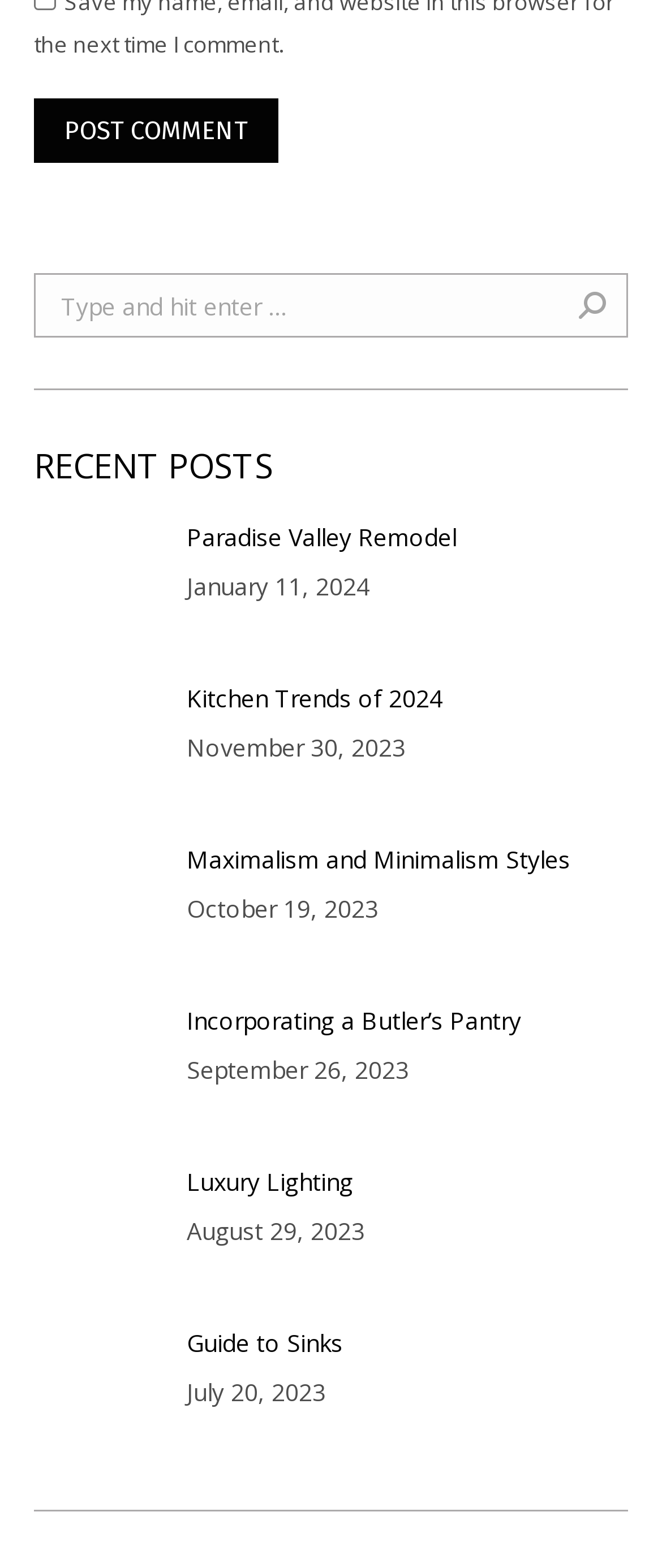Refer to the image and answer the question with as much detail as possible: How many search buttons are there?

I looked at the search bar and found one 'Go!' button which is the only search button.